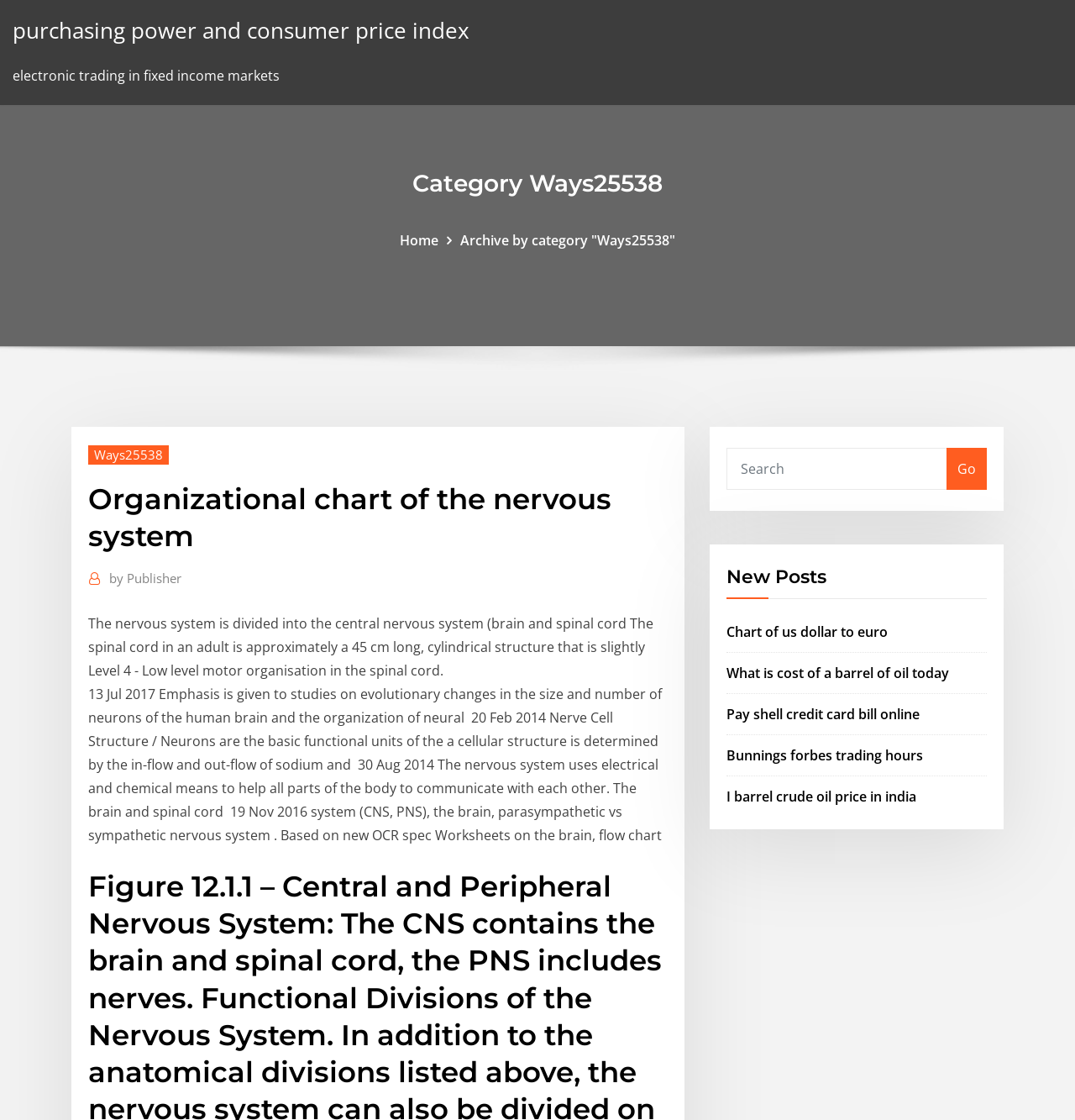Find the bounding box coordinates of the clickable region needed to perform the following instruction: "Read about 'electronic trading in fixed income markets'". The coordinates should be provided as four float numbers between 0 and 1, i.e., [left, top, right, bottom].

[0.012, 0.059, 0.26, 0.076]